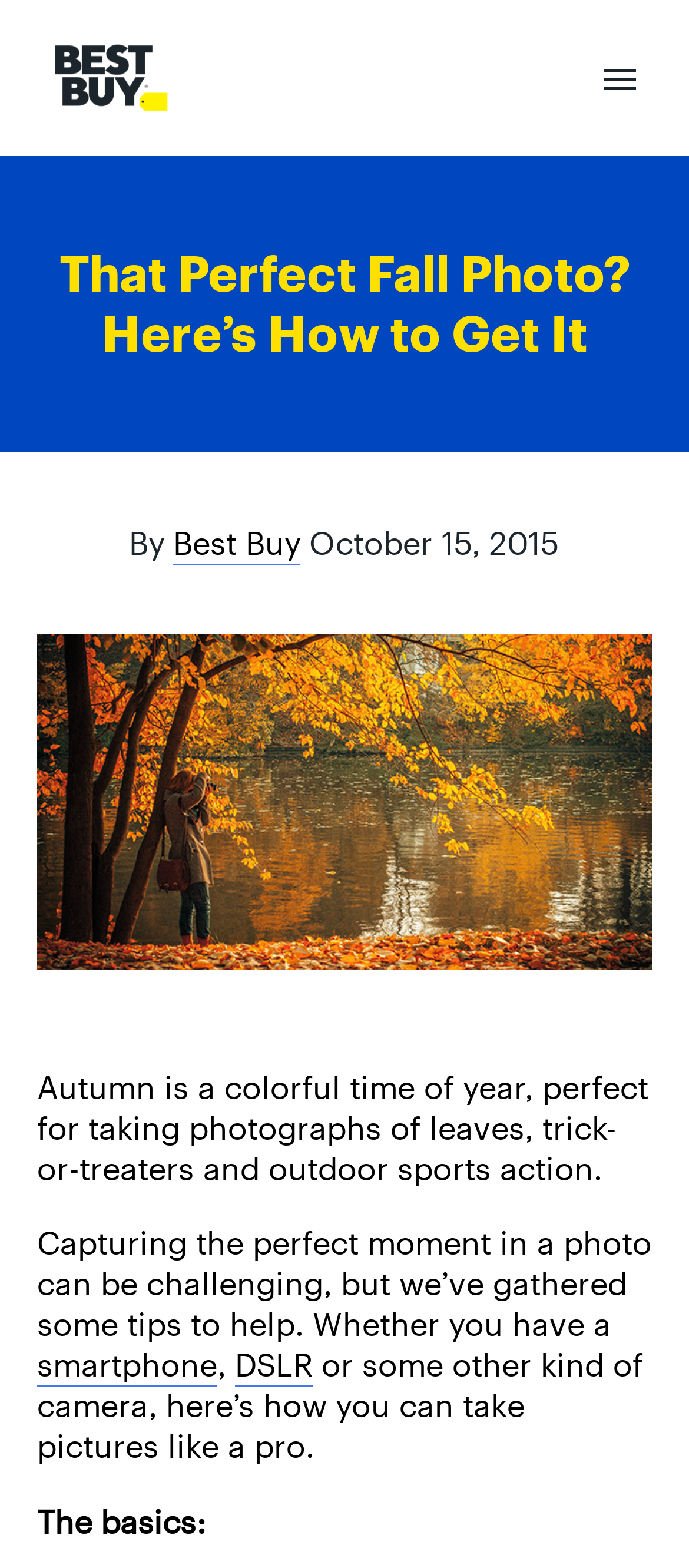Please provide the bounding box coordinate of the region that matches the element description: Seminar. Coordinates should be in the format (top-left x, top-left y, bottom-right x, bottom-right y) and all values should be between 0 and 1.

None